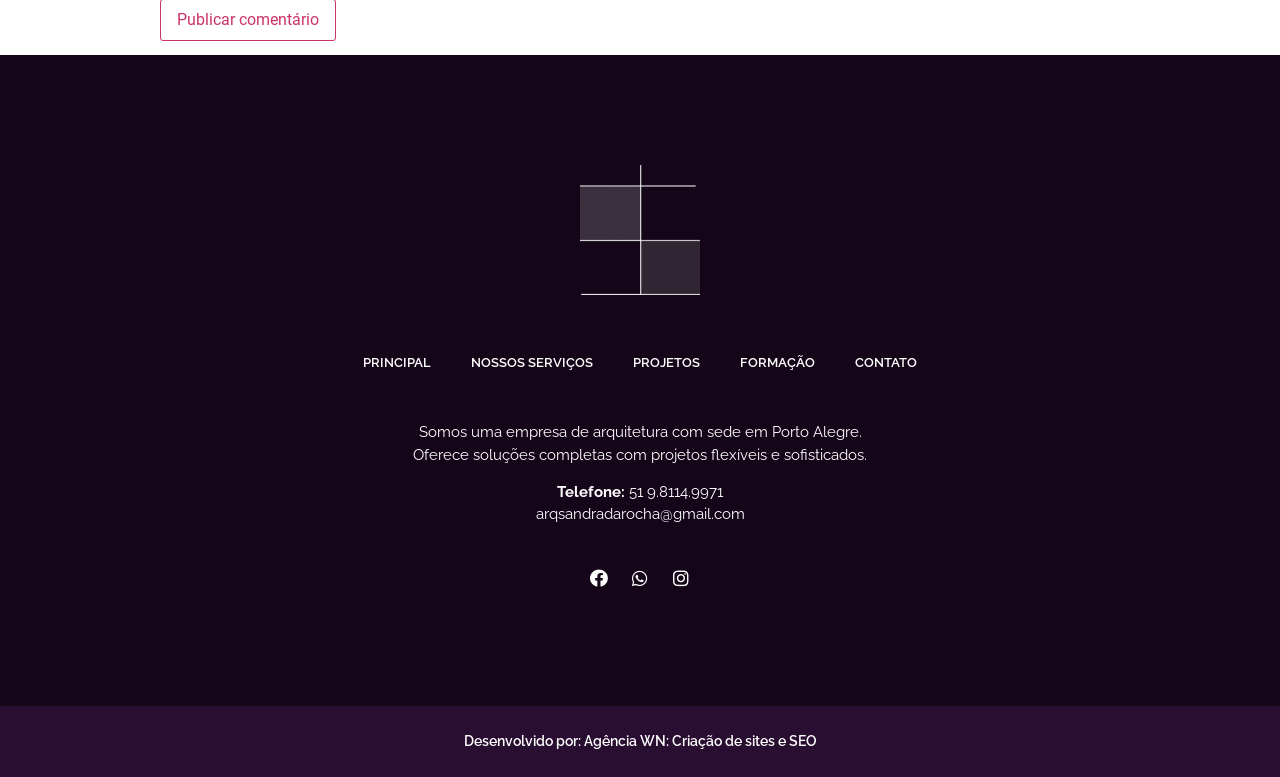Identify the bounding box coordinates for the UI element described as: "Facebook".

[0.454, 0.721, 0.482, 0.767]